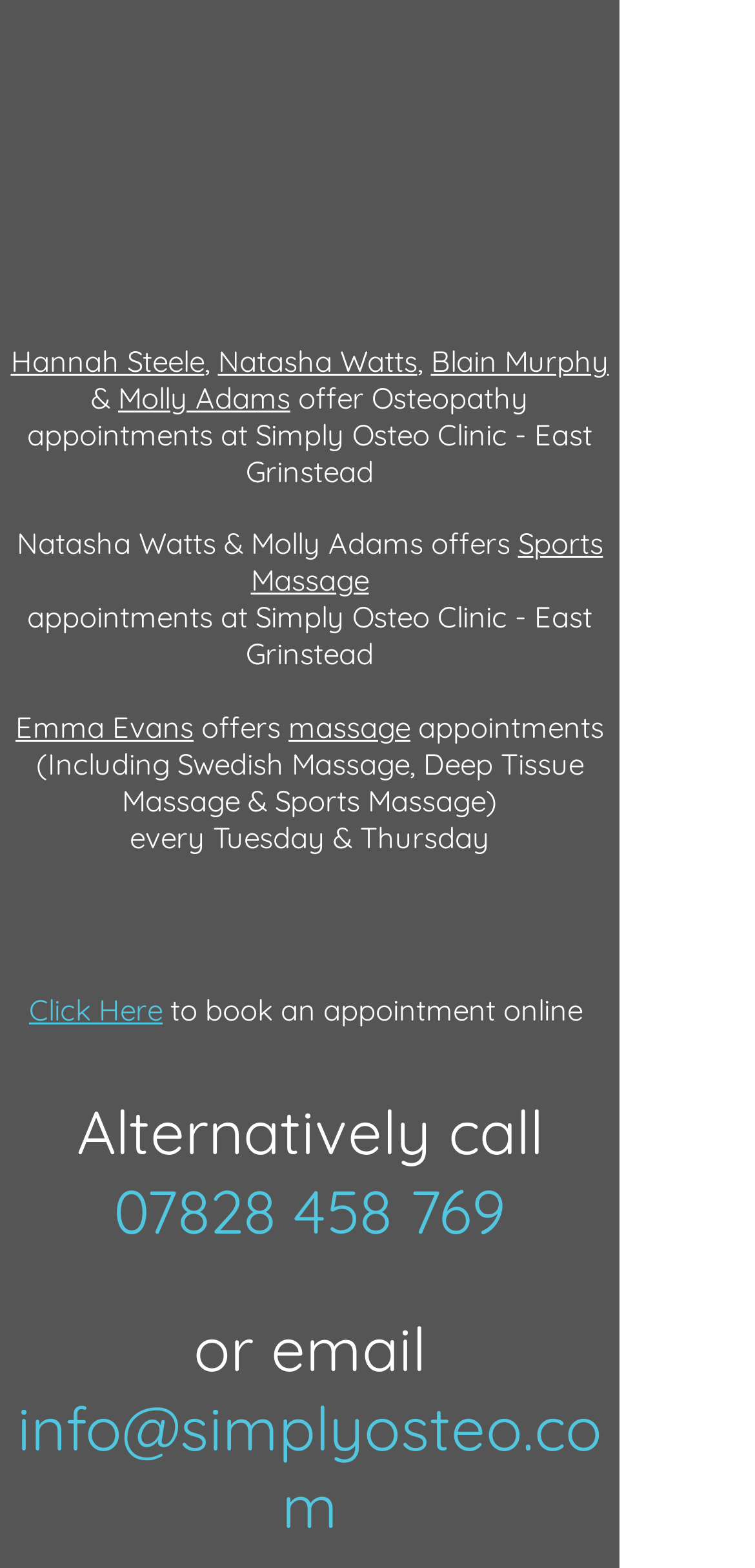Pinpoint the bounding box coordinates of the element that must be clicked to accomplish the following instruction: "Visit the Facebook page". The coordinates should be in the format of four float numbers between 0 and 1, i.e., [left, top, right, bottom].

None